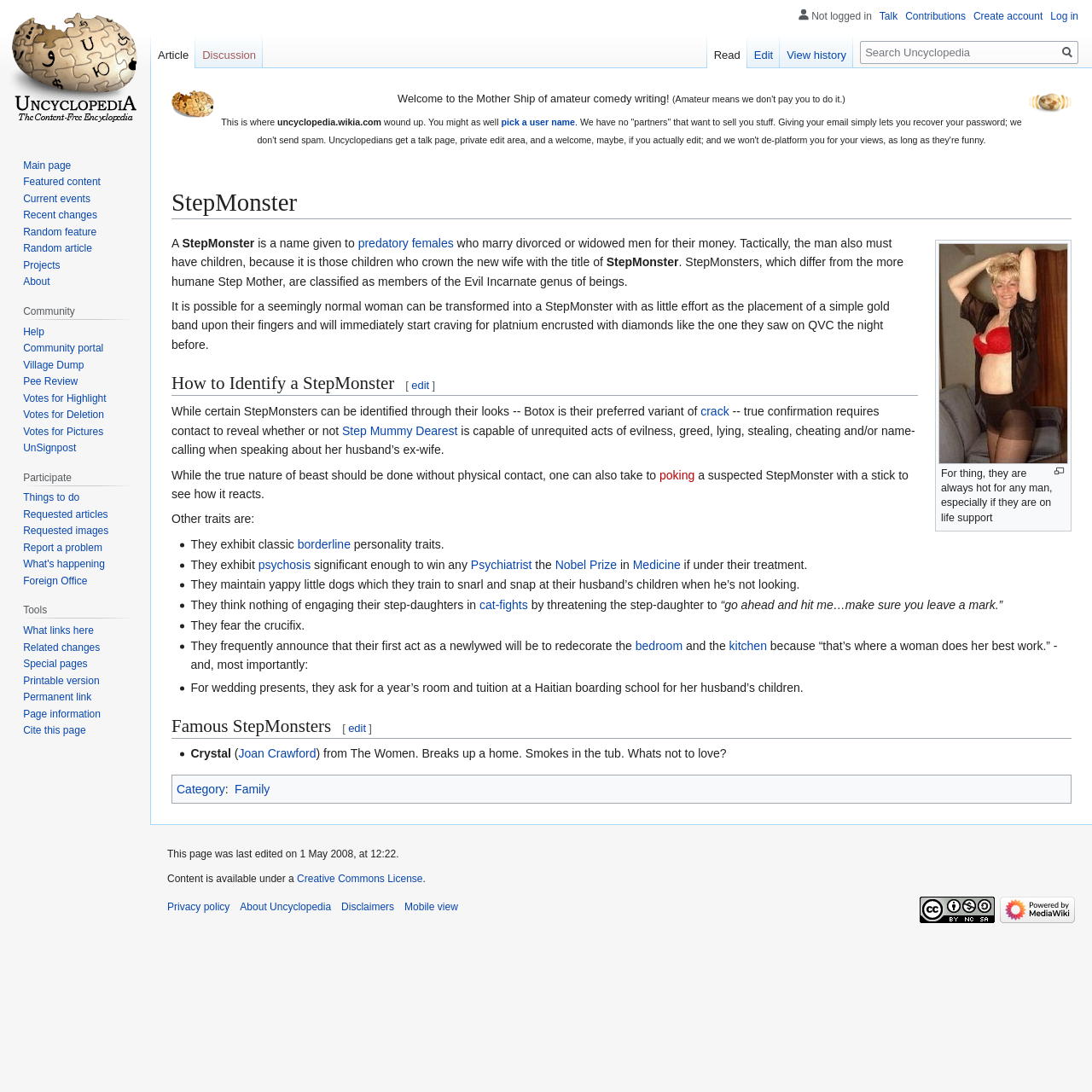Provide the bounding box coordinates of the area you need to click to execute the following instruction: "click the 'Psychiatrist' link".

[0.431, 0.511, 0.487, 0.523]